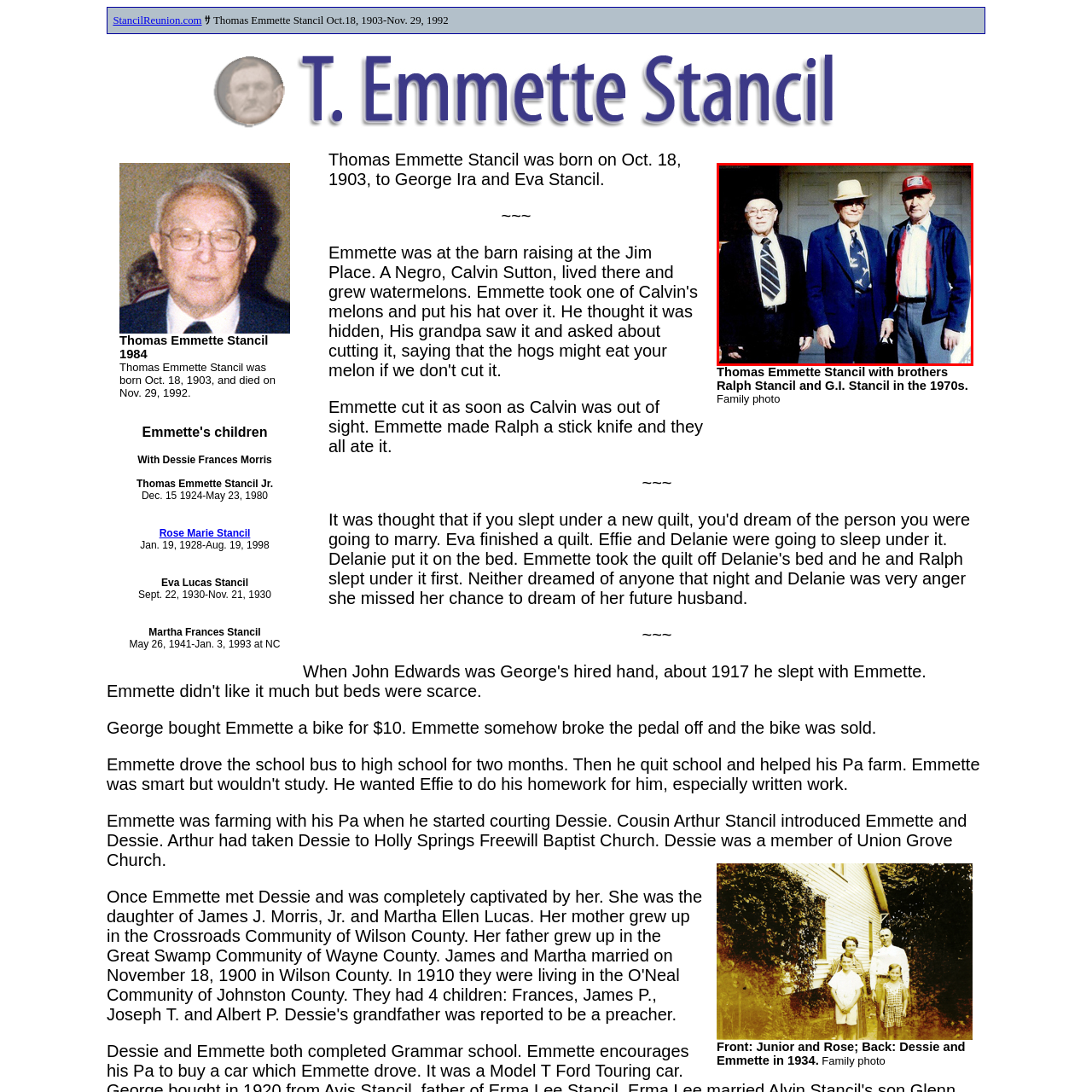Inspect the section highlighted in the red box, What is the occasion of this photograph? 
Answer using a single word or phrase.

A family moment